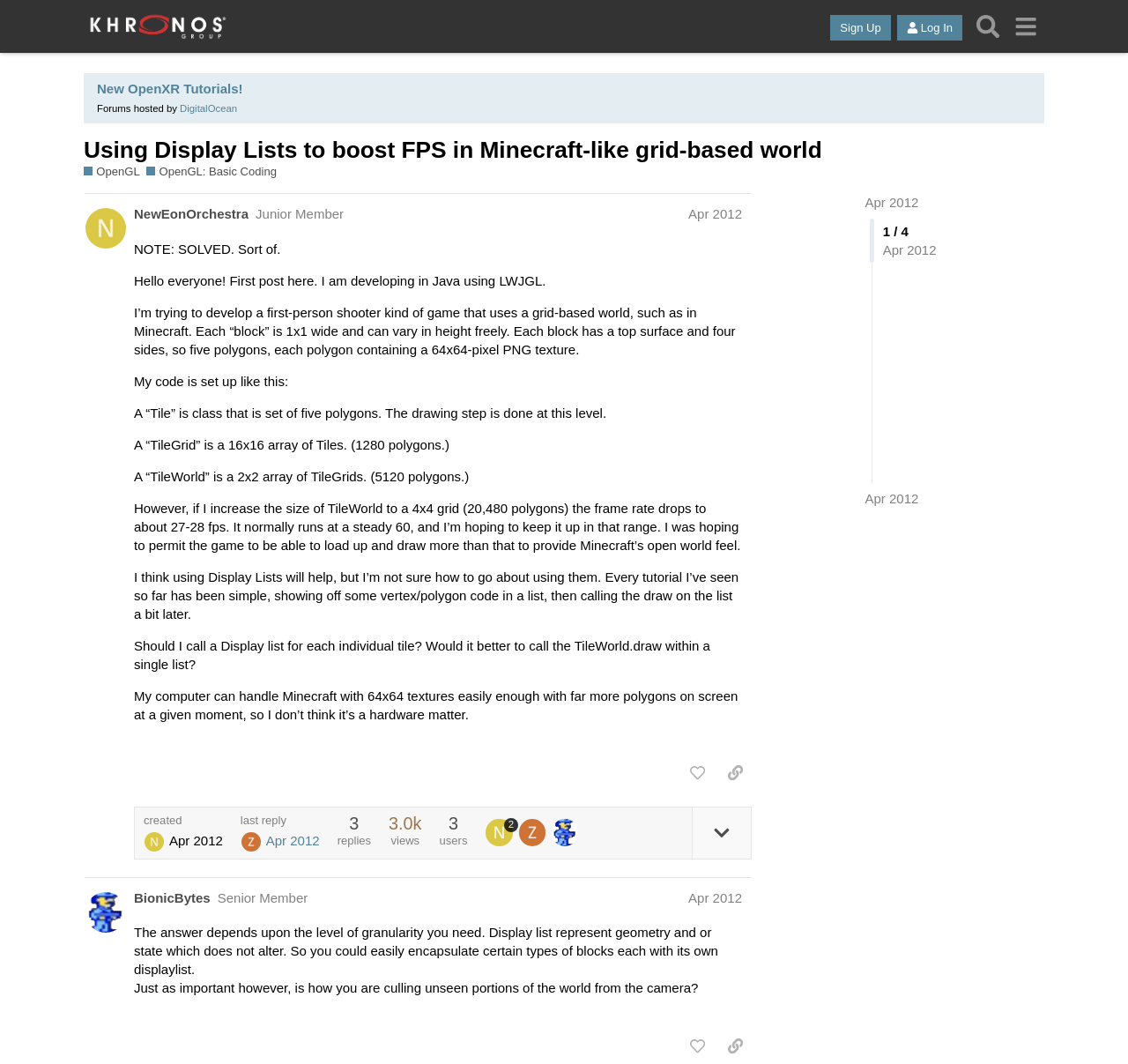Provide the bounding box coordinates of the area you need to click to execute the following instruction: "Sign Up".

[0.736, 0.014, 0.79, 0.038]